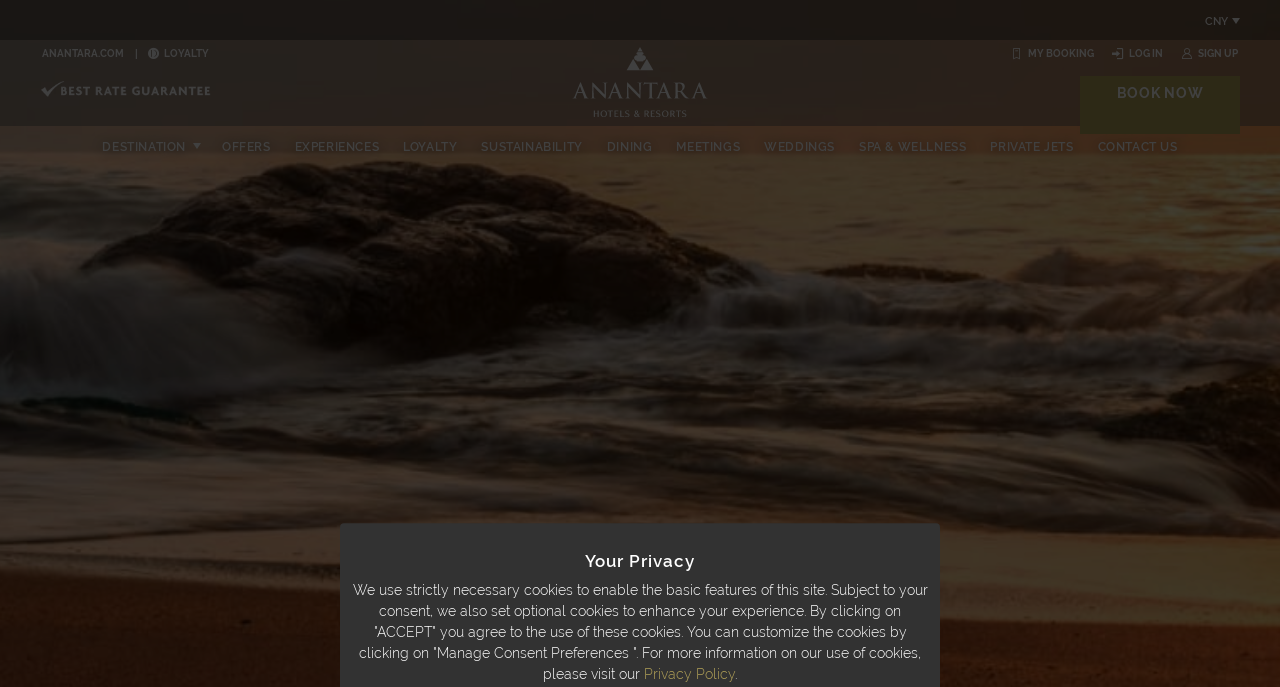Identify and provide the main heading of the webpage.

Uncovering the Hidden Gems of Sri Lanka Pt. 1: Kalutara Destination Guide